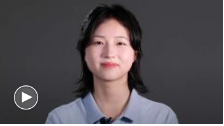Provide a comprehensive description of the image.

The image features a young woman with shoulder-length black hair, smiling gently at the camera. She is dressed in a light blue shirt and is set against a plain gray background, which helps to focus attention on her expression. A play button is prominently displayed in the lower-left corner, indicating that this image is a still from a video titled "Students from across the globe celebrate maternal love in Tianjin." This video likely captures personal stories and experiences related to the celebration of maternal love, showcasing diverse perspectives, emotions, and cultural significance.